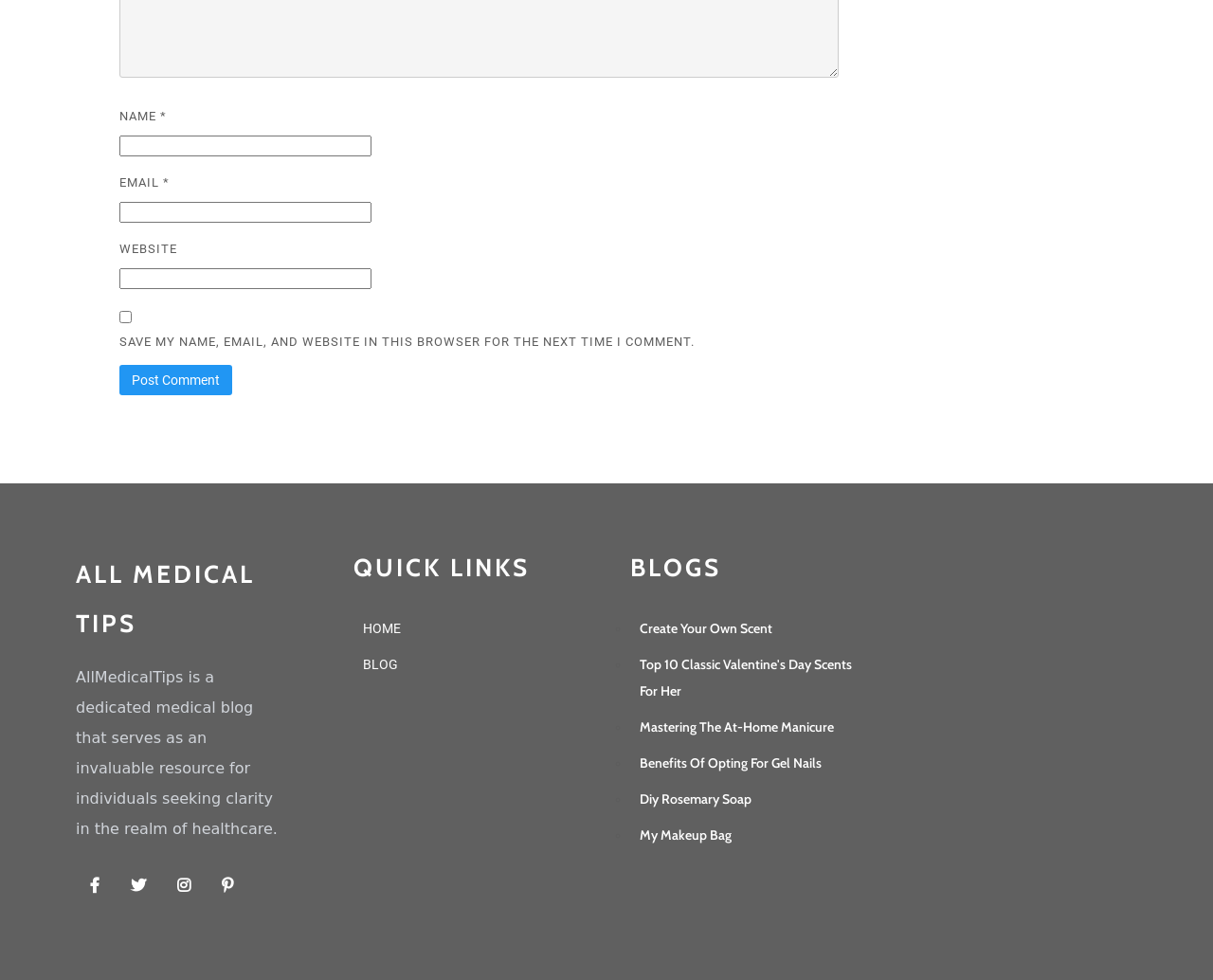Look at the image and answer the question in detail:
What is the purpose of the checkbox?

The checkbox is labeled 'SAVE MY NAME, EMAIL, AND WEBSITE IN THIS BROWSER FOR THE NEXT TIME I COMMENT.' This suggests that its purpose is to save the user's comment information for future use.